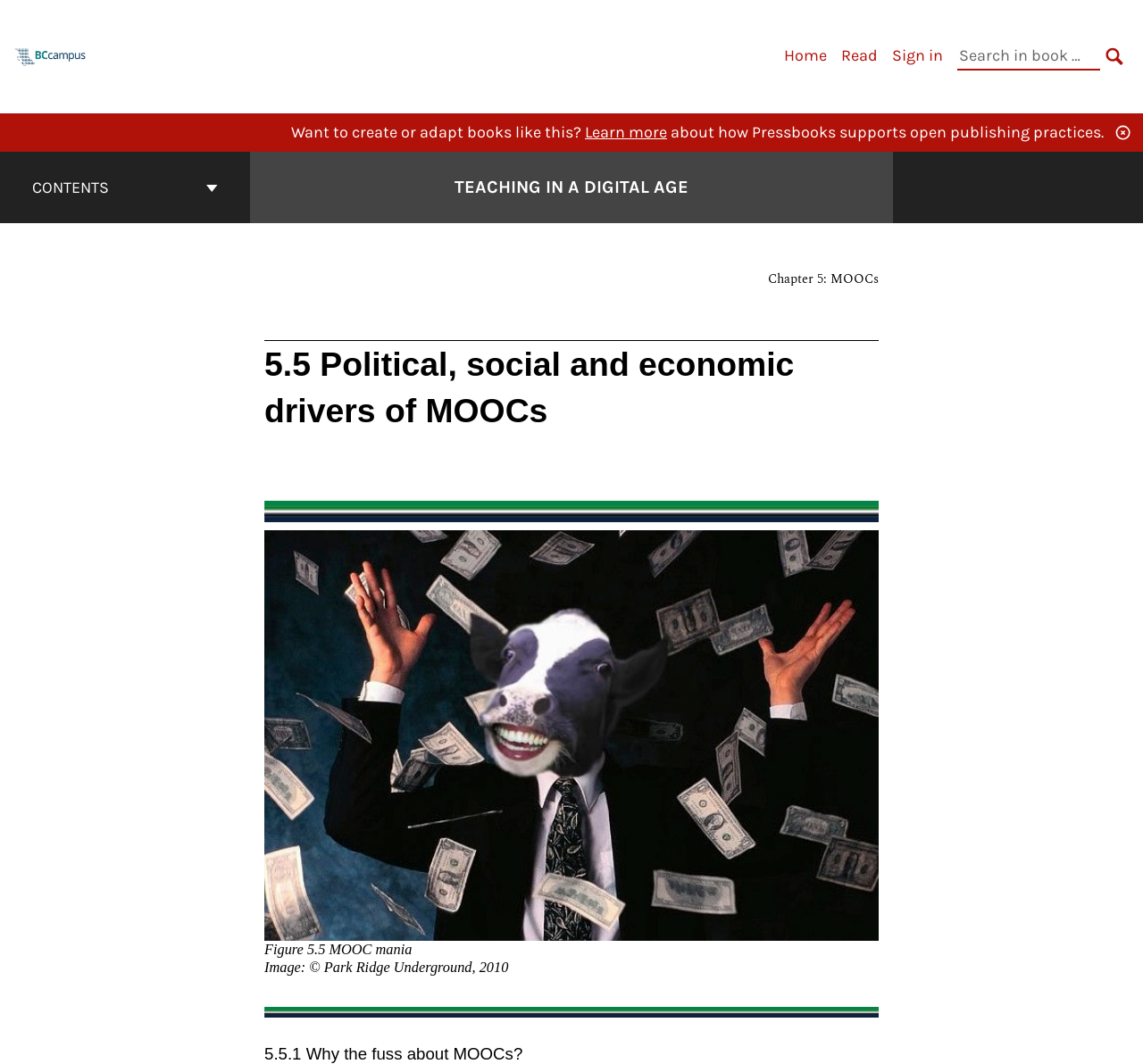Can you show the bounding box coordinates of the region to click on to complete the task described in the instruction: "Go to the cover page of Teaching in a Digital Age"?

[0.398, 0.164, 0.602, 0.189]